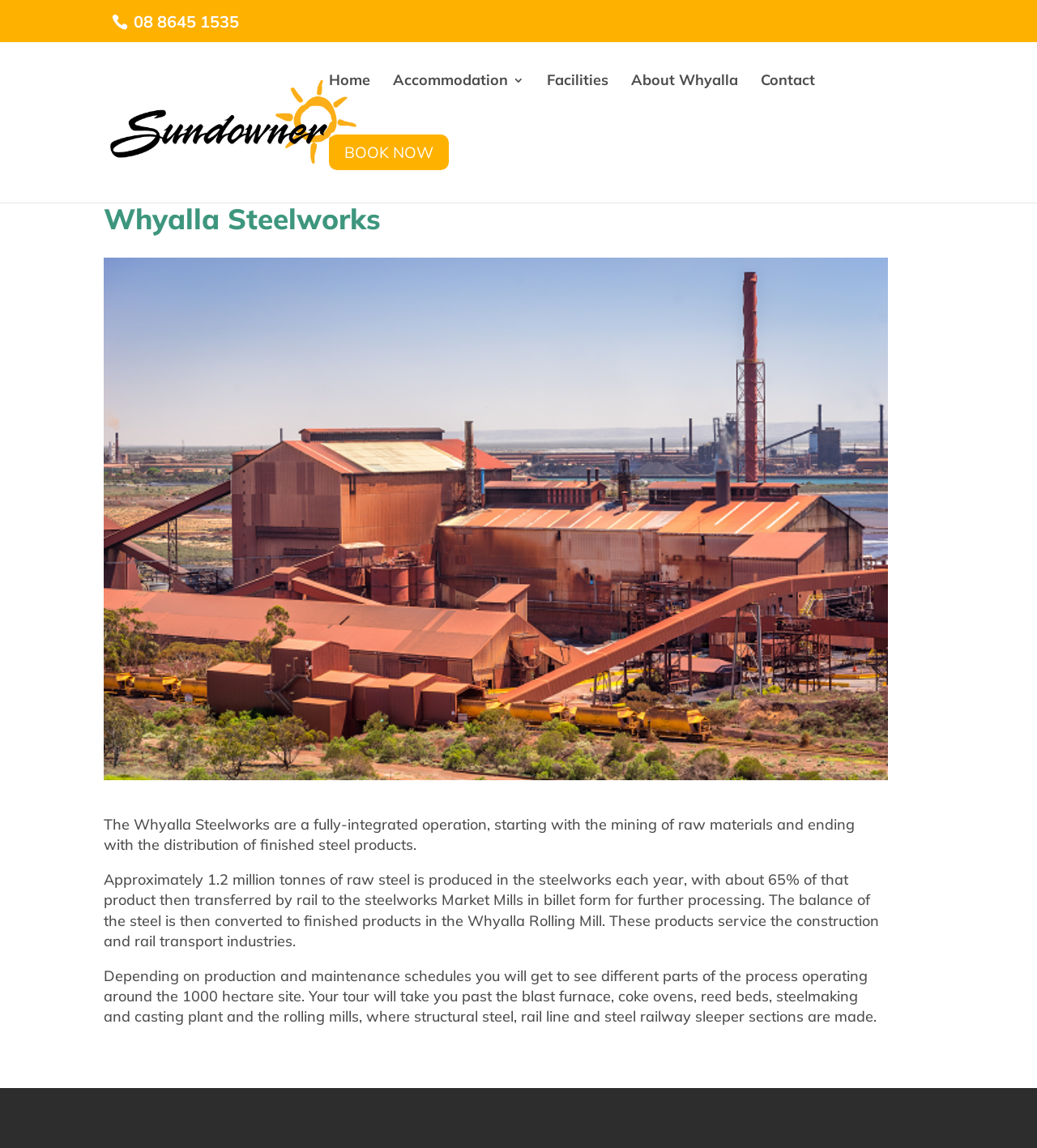Provide the bounding box coordinates of the area you need to click to execute the following instruction: "View accommodation options".

[0.379, 0.065, 0.505, 0.103]